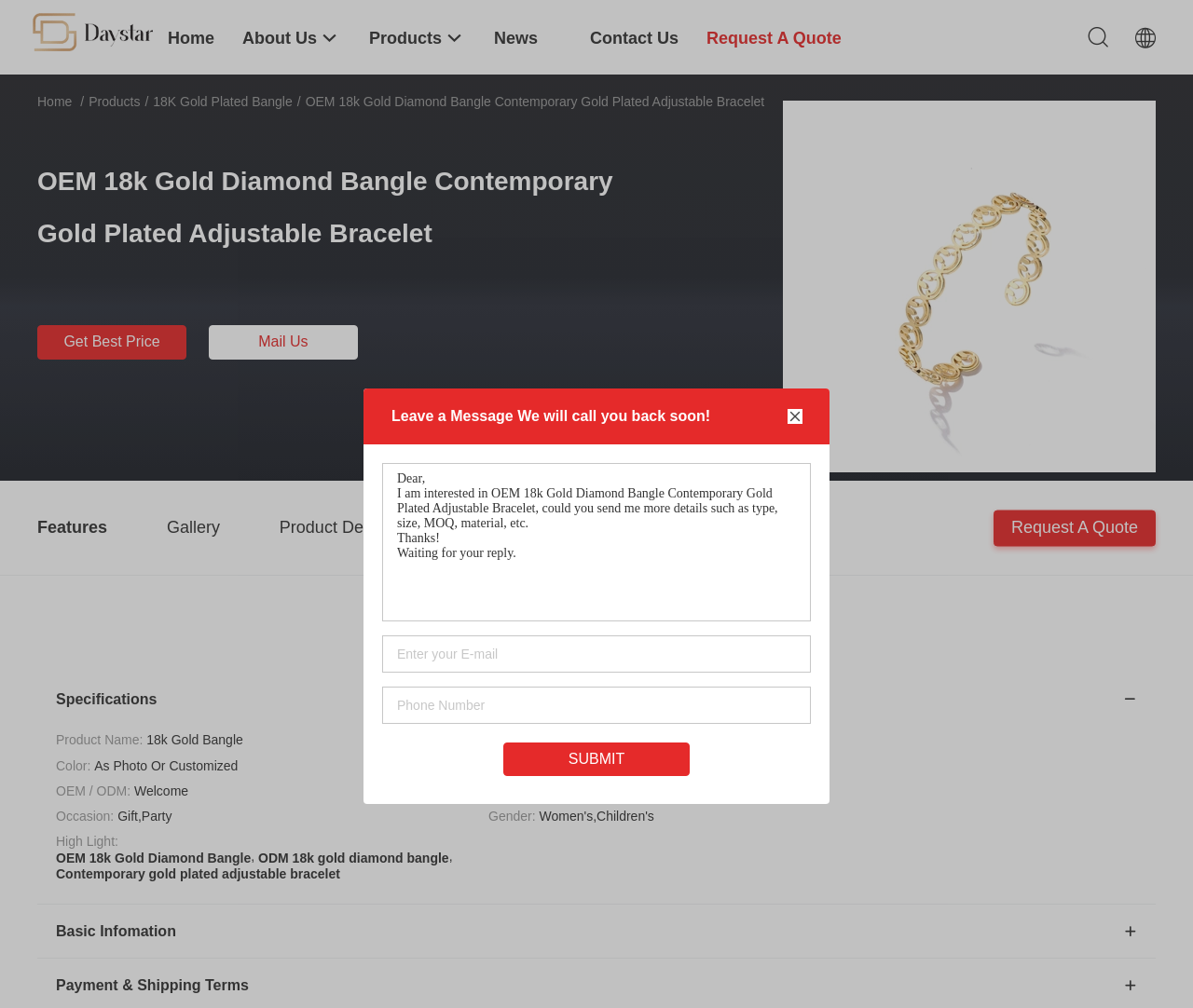Determine the main text heading of the webpage and provide its content.

OEM 18k Gold Diamond Bangle Contemporary Gold Plated Adjustable Bracelet